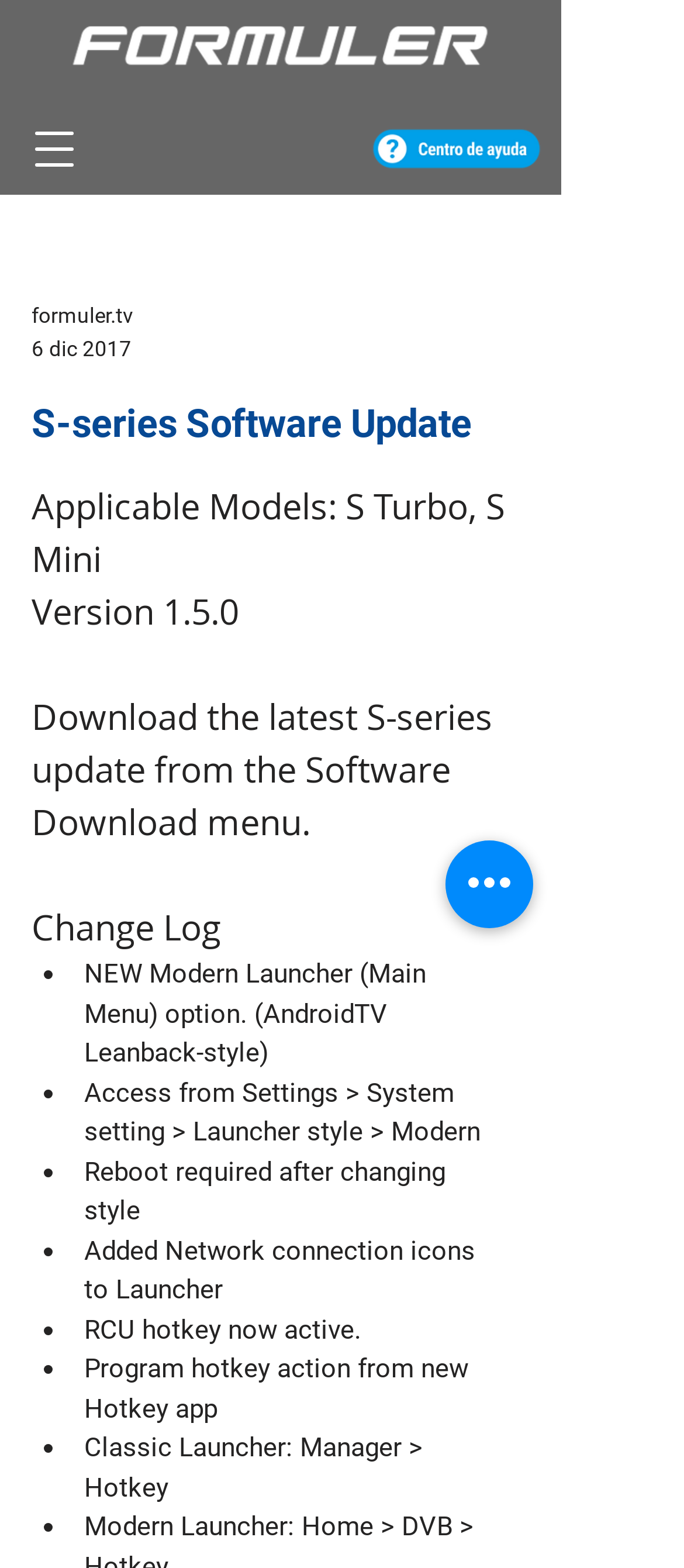Explain the webpage in detail, including its primary components.

The webpage is about the S-series software update, specifically version 1.5.0. At the top left corner, there is a button to open the navigation menu. Next to it, there is a link to FORMULER.png, which is an image that takes up most of the top section of the page. Below the image, there is a smaller image with some text, including "formuler.tv" and a date "6 dic 2017".

The main content of the page is divided into sections, with headings that describe the software update. The first heading is "S-series Software Update", followed by "Applicable Models: S Turbo, S Mini" and "Version 1.5.0". The next section is a list of changes, introduced by the heading "Change Log". The list includes several bullet points, each describing a new feature or update, such as the modern launcher option, access to settings, and added network connection icons.

On the right side of the page, there is a button labeled "Acciones rápidas", which is located near the bottom of the page. Overall, the page is focused on providing information about the software update, with a clear and organized layout.